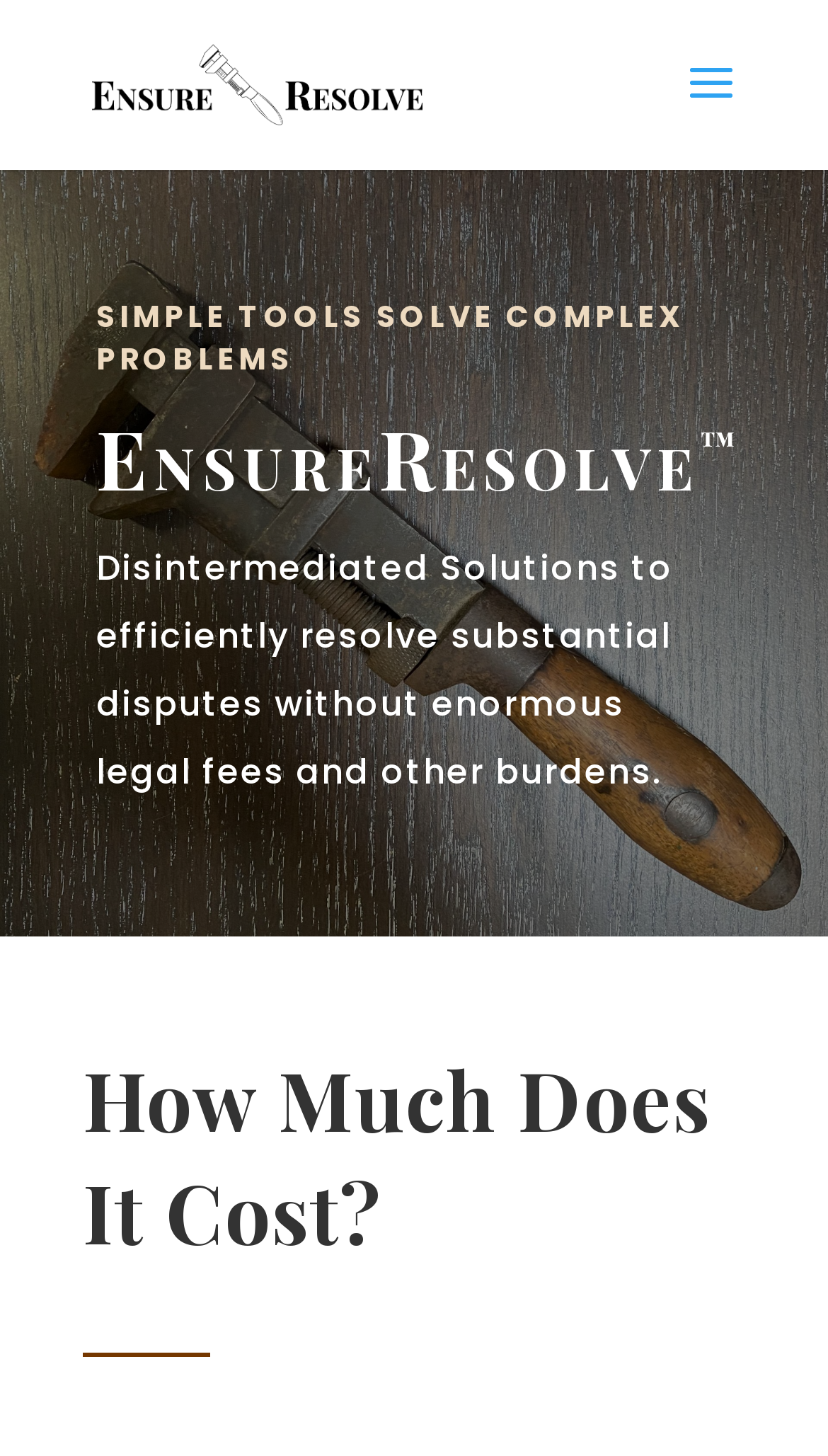From the details in the image, provide a thorough response to the question: What is the tagline of Enresolve?

The tagline can be found in the heading element on the webpage, which suggests that Enresolve's approach is to use simple tools to solve complex problems.